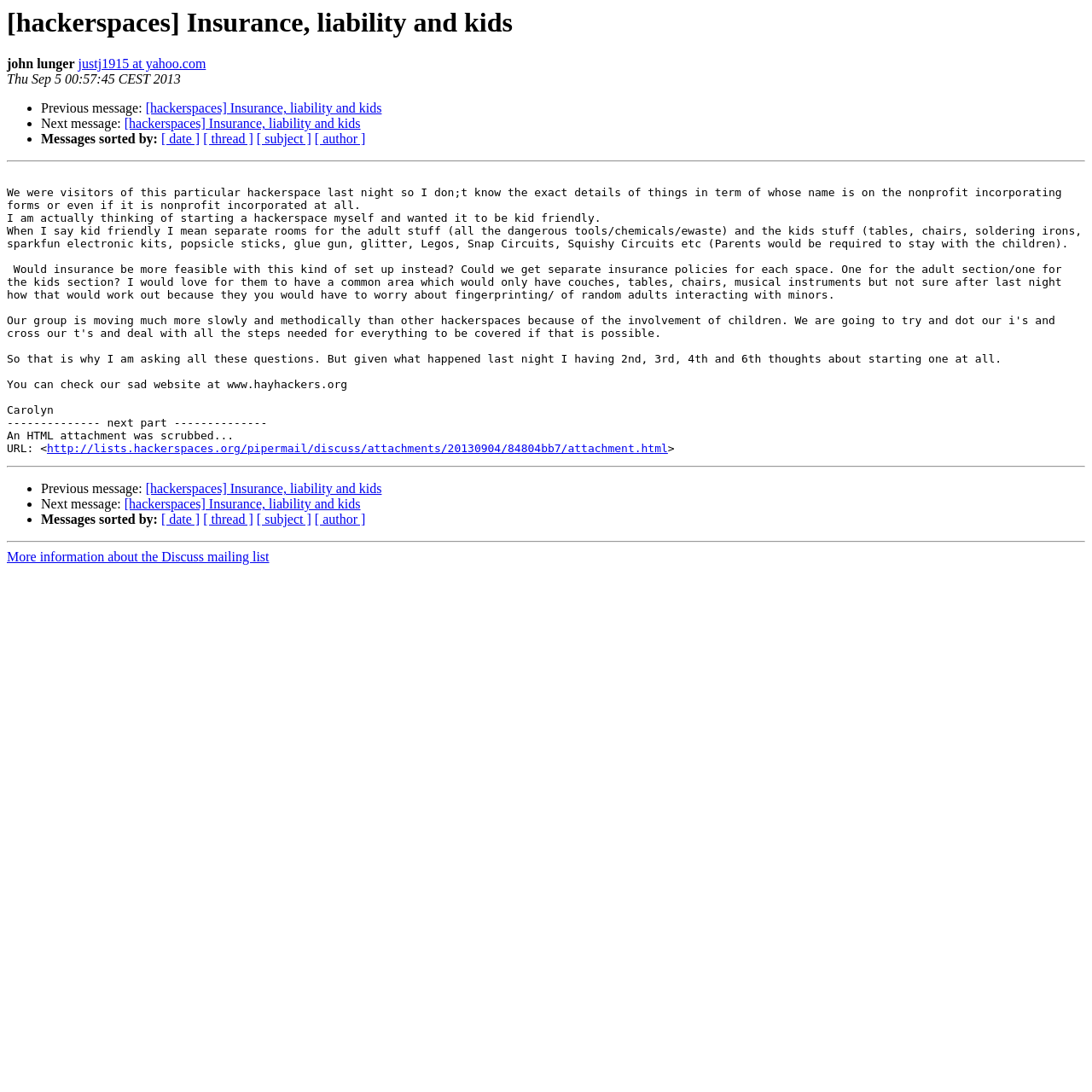Please provide the bounding box coordinate of the region that matches the element description: http://lists.hackerspaces.org/pipermail/discuss/attachments/20130904/84804bb7/attachment.html. Coordinates should be in the format (top-left x, top-left y, bottom-right x, bottom-right y) and all values should be between 0 and 1.

[0.043, 0.405, 0.612, 0.417]